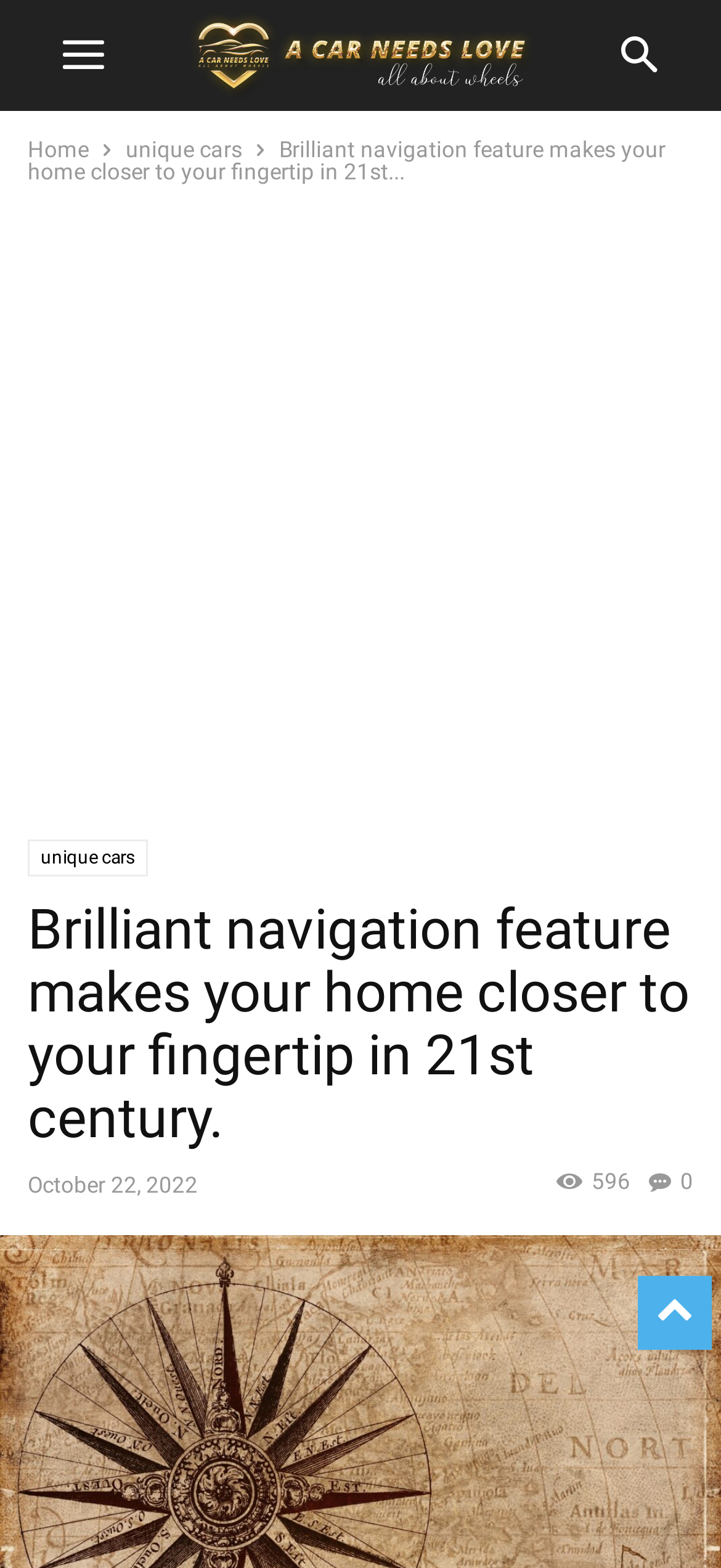Extract the primary headline from the webpage and present its text.

Brilliant navigation feature makes your home closer to your fingertip in 21st century.